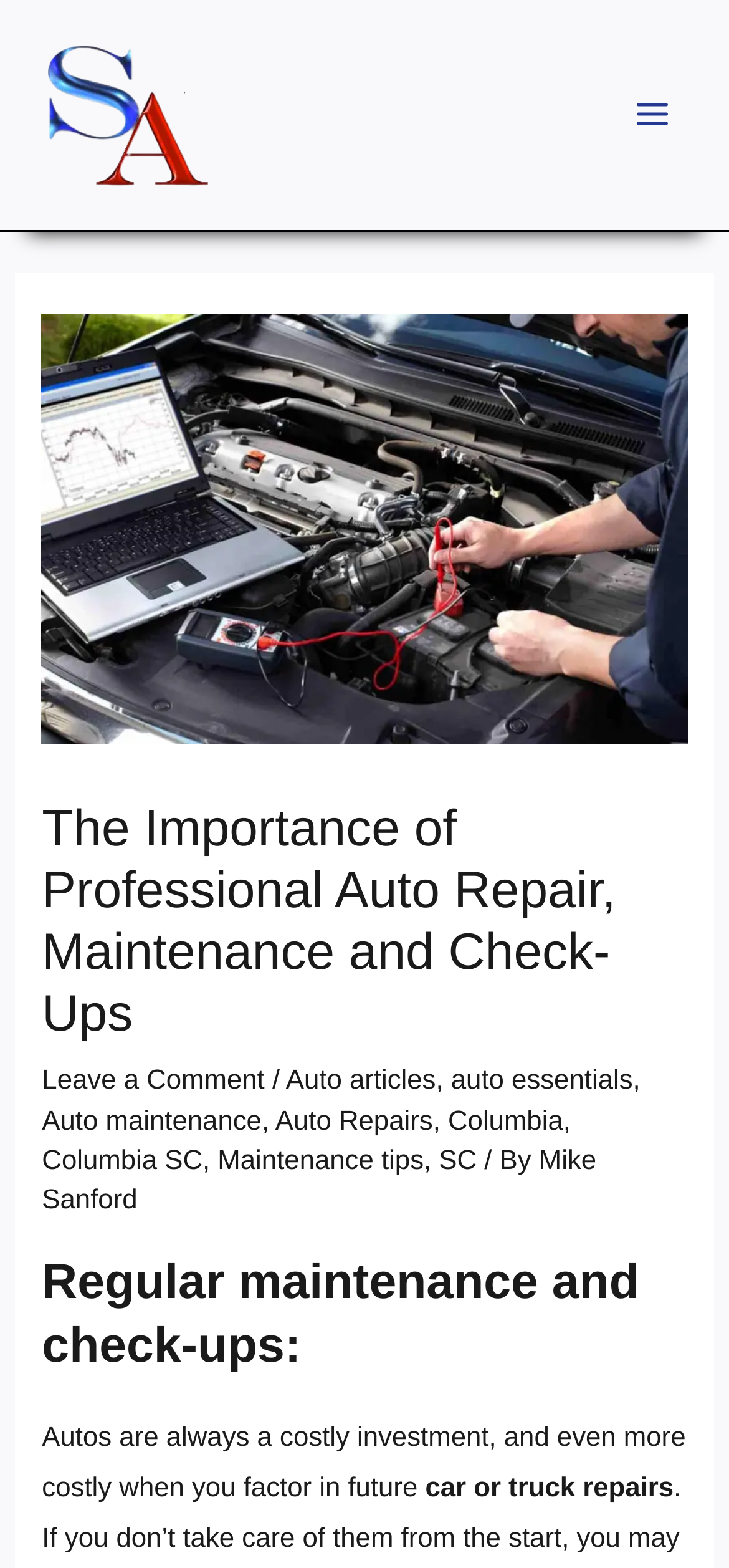Identify the bounding box coordinates of the section that should be clicked to achieve the task described: "view auto articles".

[0.392, 0.68, 0.598, 0.7]